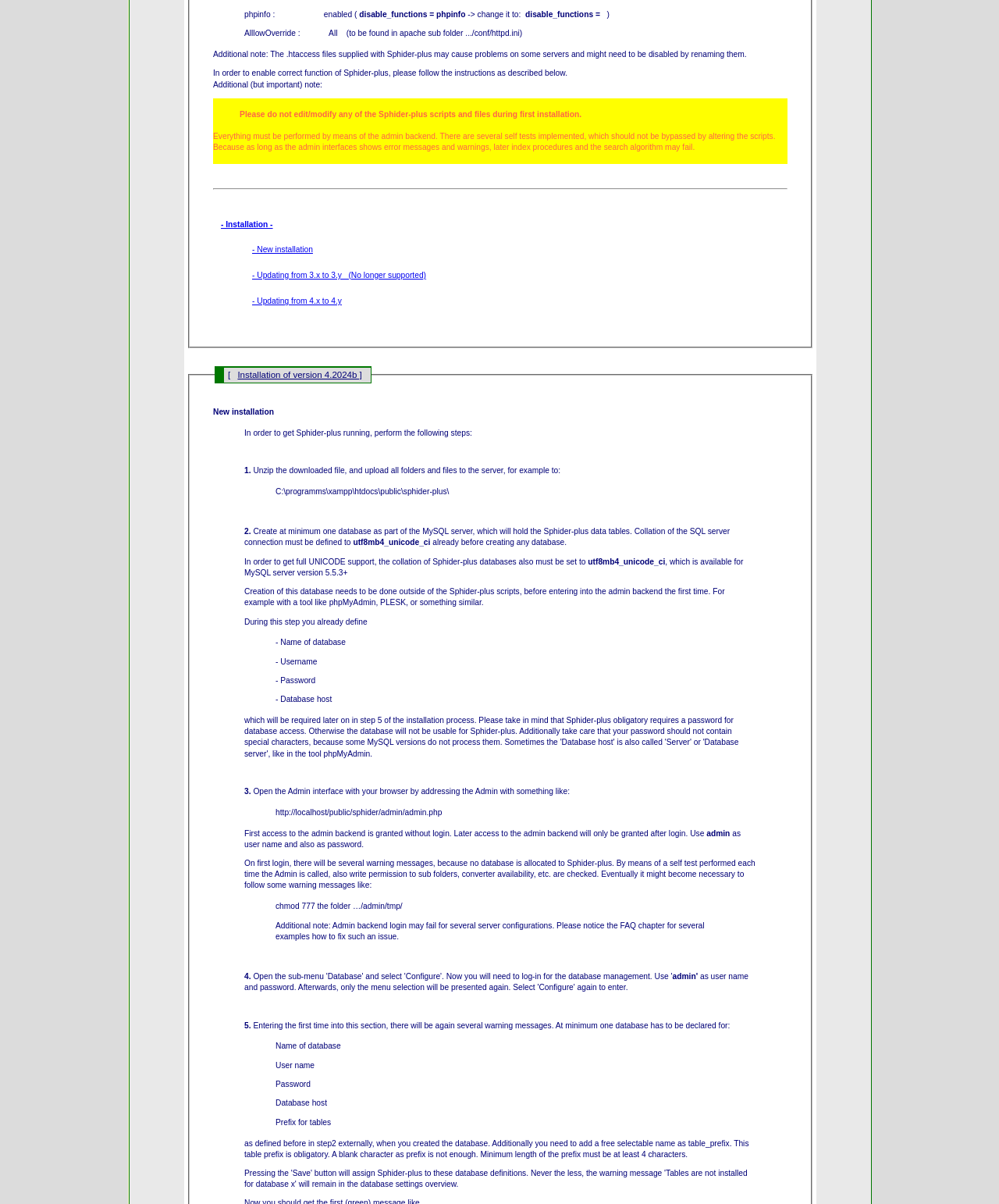Based on the element description "Installation of version 4.2024b ]", predict the bounding box coordinates of the UI element.

[0.233, 0.304, 0.367, 0.319]